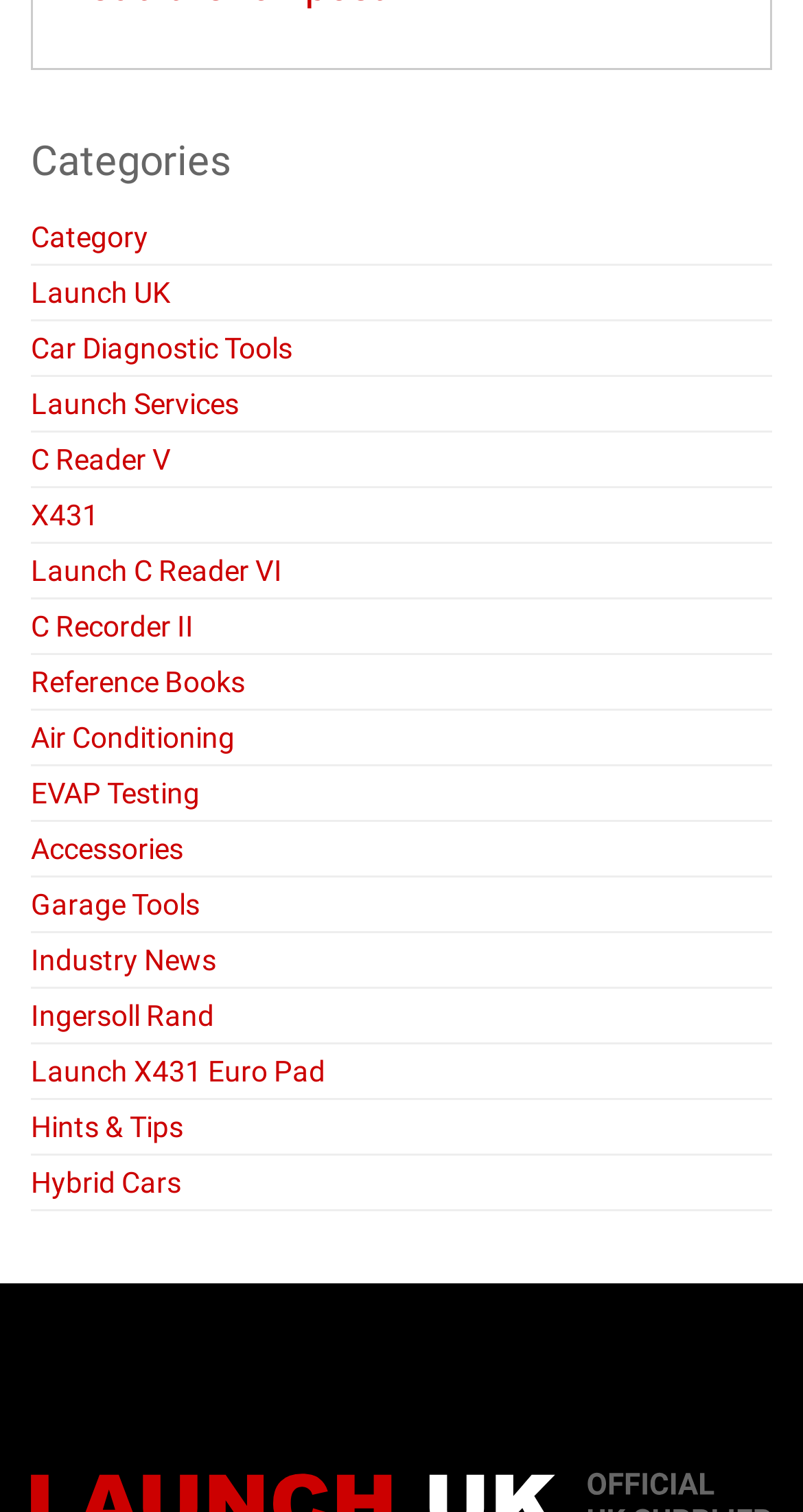What is the last category listed?
Can you provide an in-depth and detailed response to the question?

I looked at the list of links under the 'Categories' static text and found that the last link is 'Hybrid Cars'.